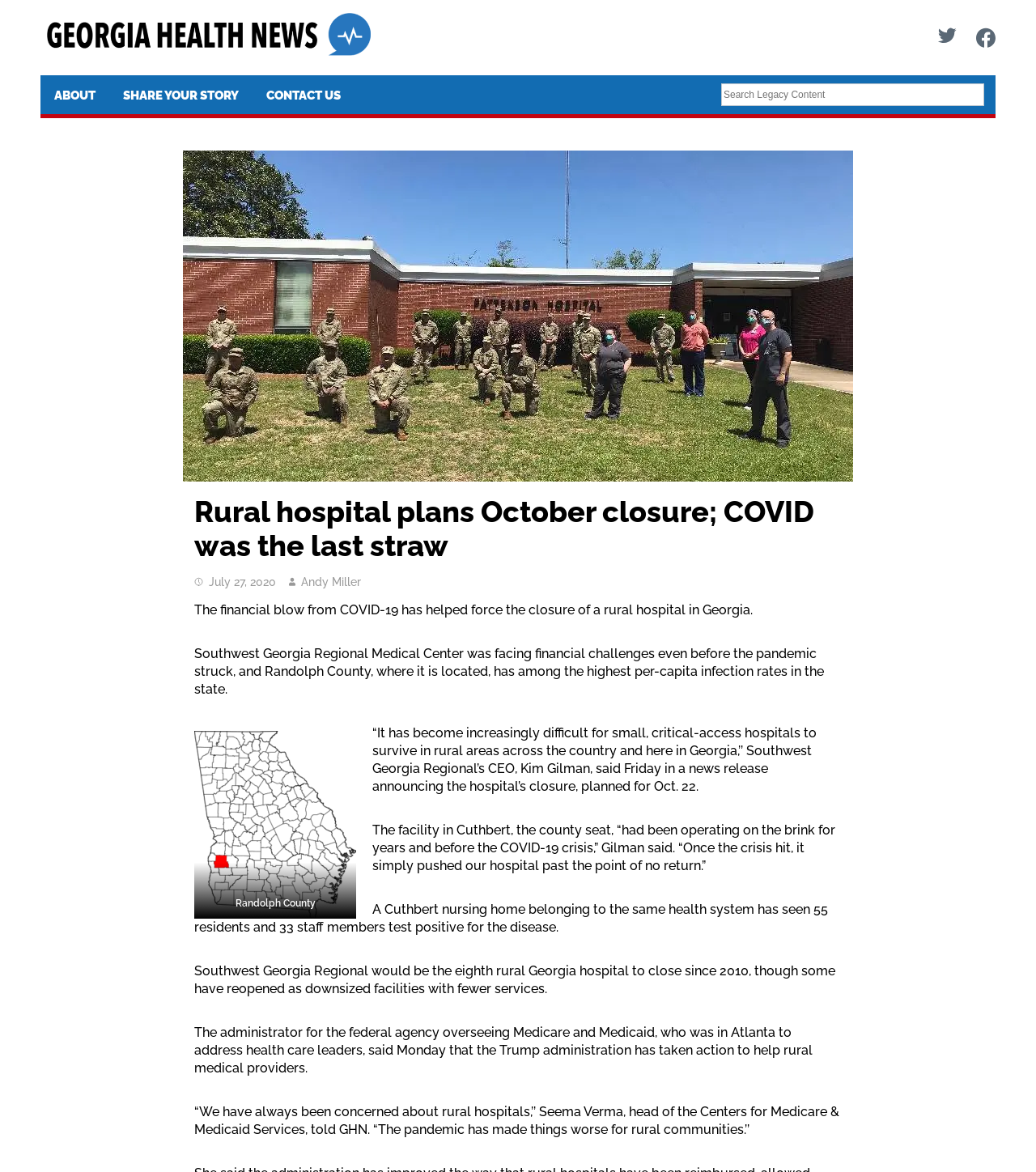Respond with a single word or phrase to the following question:
What is the name of the news organization publishing this article?

Georgia Health News